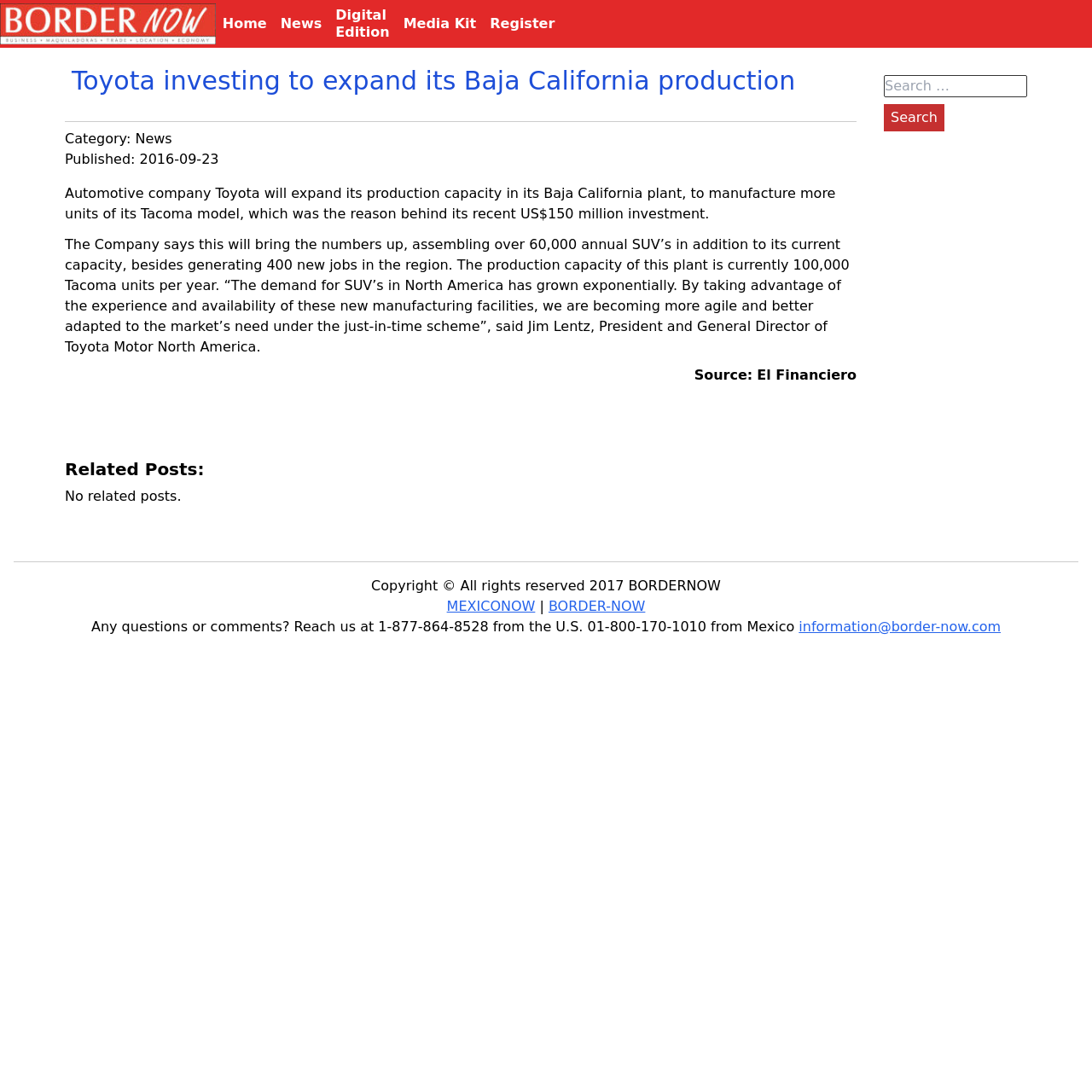Who is the President and General Director of Toyota Motor North America?
Can you give a detailed and elaborate answer to the question?

The article quotes Jim Lentz, President and General Director of Toyota Motor North America, saying that the demand for SUV's in North America has grown exponentially and the expansion will help the company adapt to the market's needs.